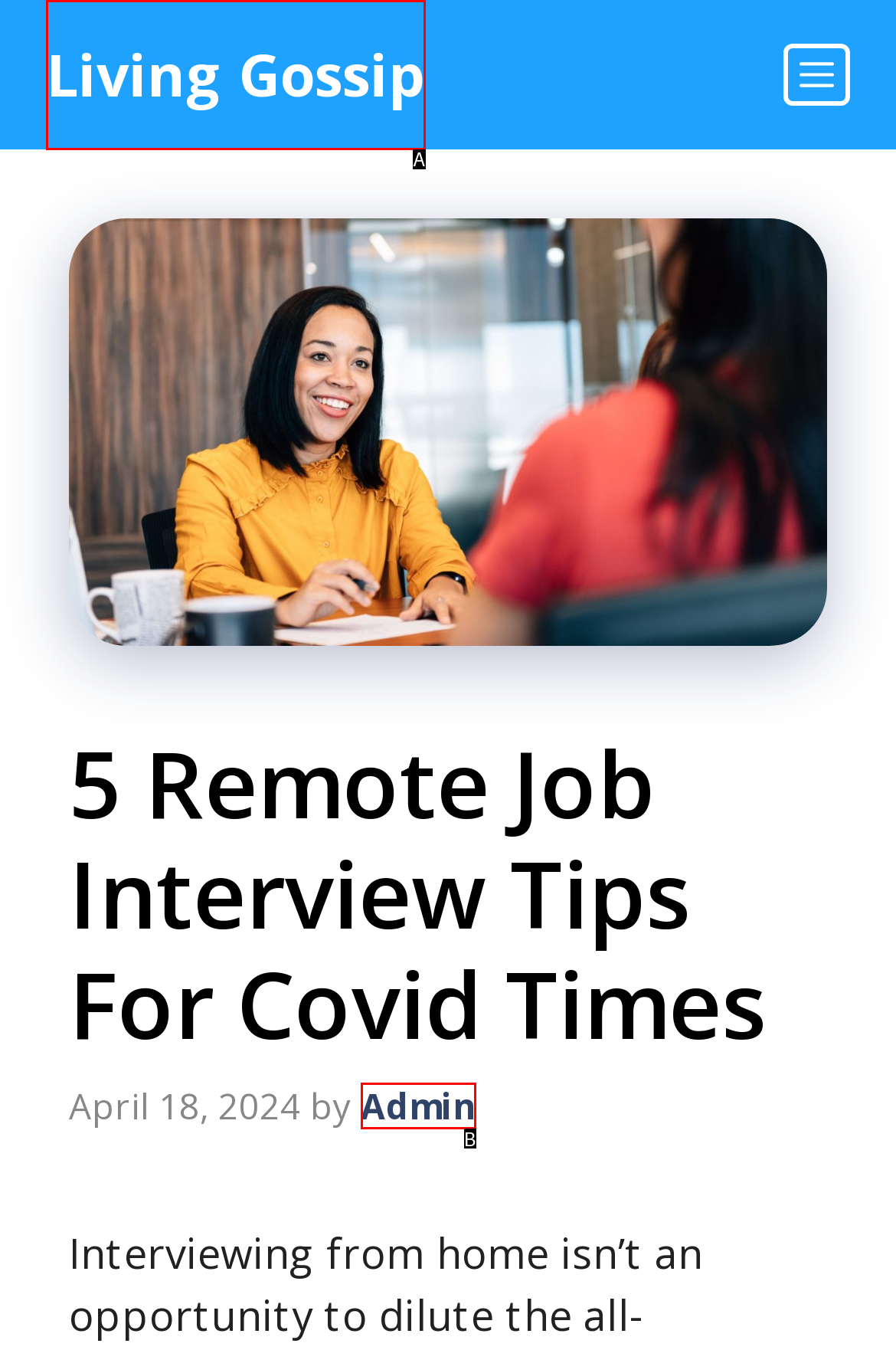Identify the HTML element that matches the description: Living Gossip. Provide the letter of the correct option from the choices.

A